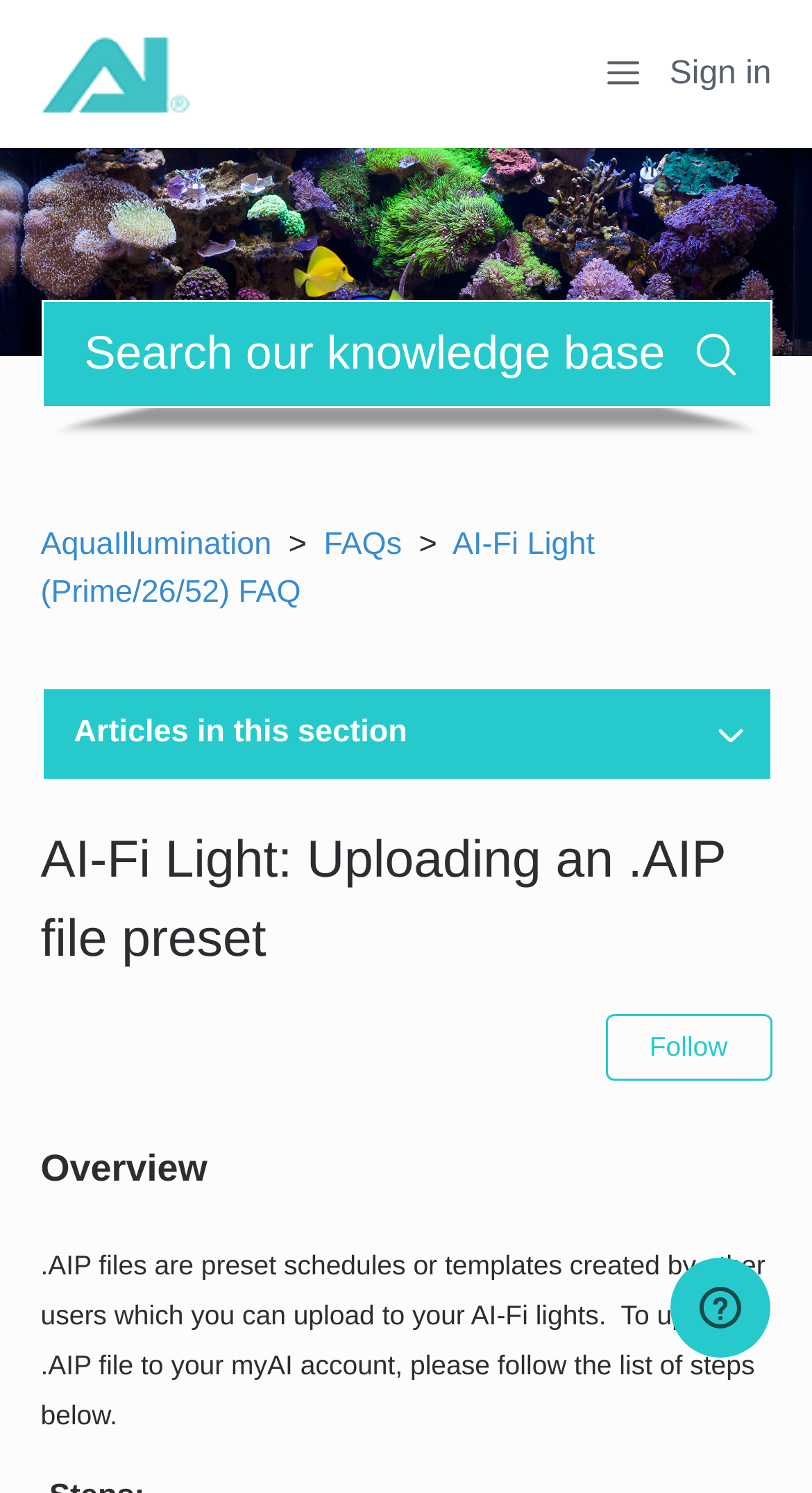Please locate the bounding box coordinates of the element's region that needs to be clicked to follow the instruction: "Follow the article". The bounding box coordinates should be provided as four float numbers between 0 and 1, i.e., [left, top, right, bottom].

[0.746, 0.679, 0.95, 0.724]